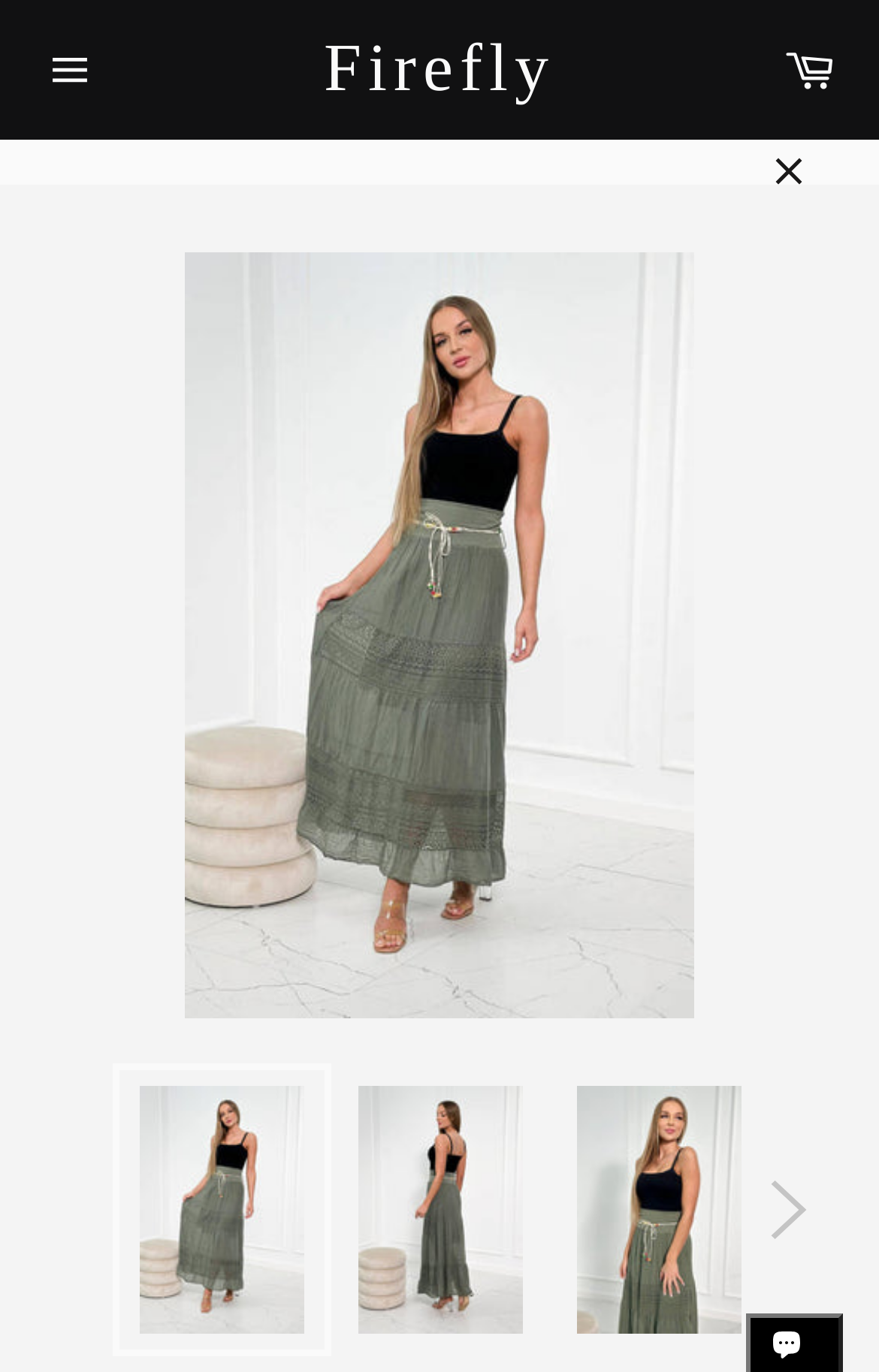Please locate the bounding box coordinates of the region I need to click to follow this instruction: "View Maya Skirt Khaki details".

[0.209, 0.713, 0.791, 0.75]